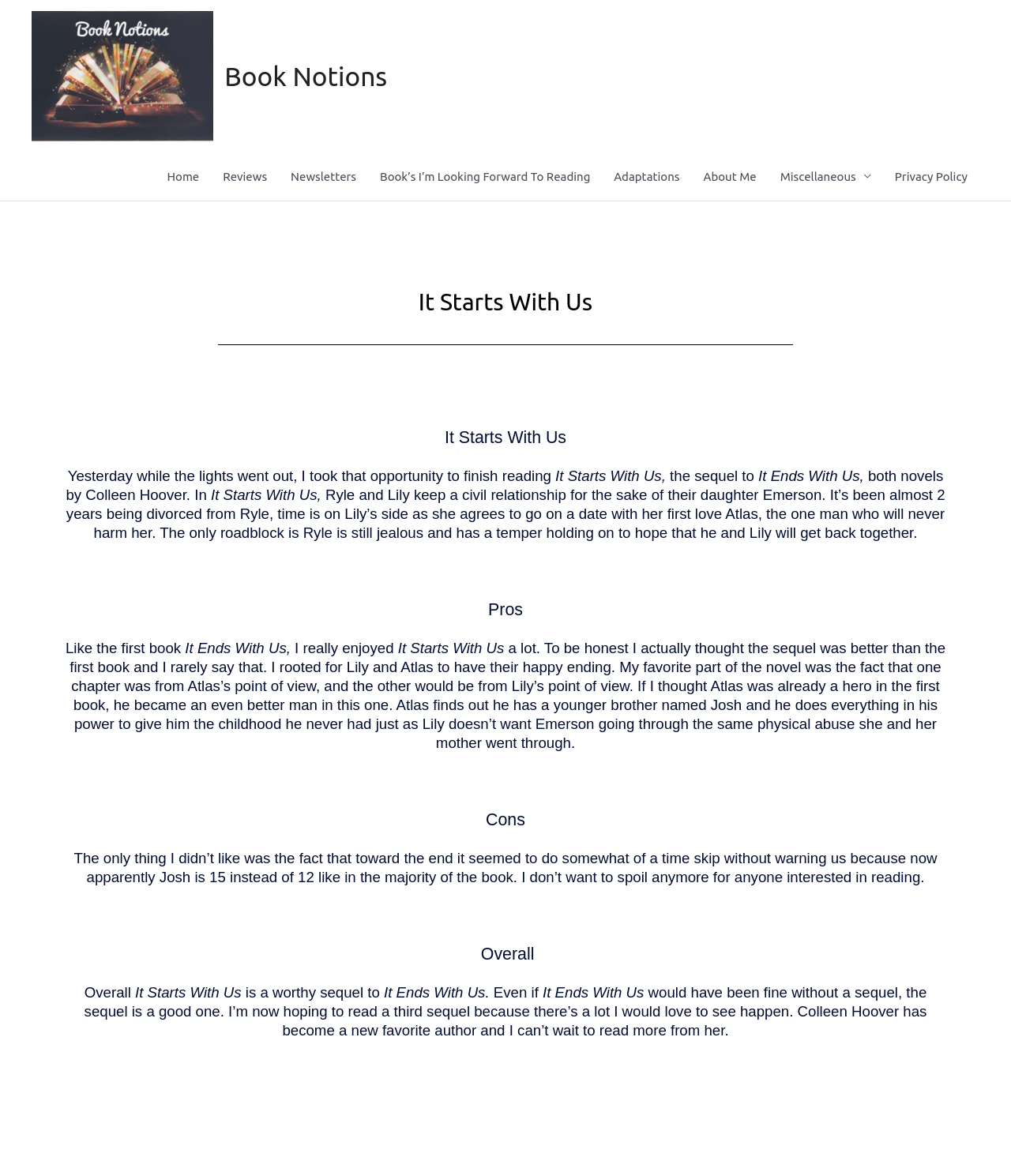Who is the author of the book?
Based on the visual content, answer with a single word or a brief phrase.

Colleen Hoover